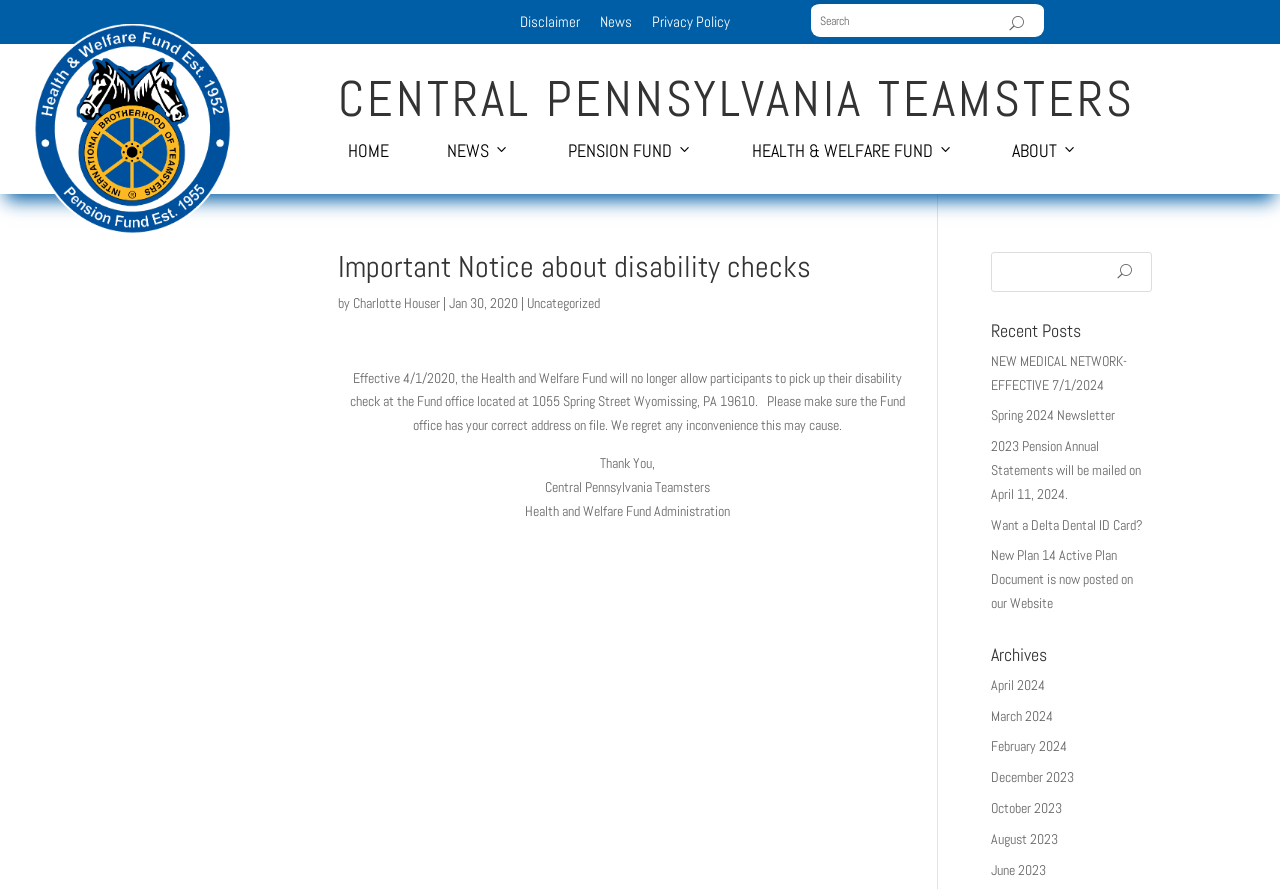Show me the bounding box coordinates of the clickable region to achieve the task as per the instruction: "Go to HOME page".

[0.264, 0.145, 0.311, 0.194]